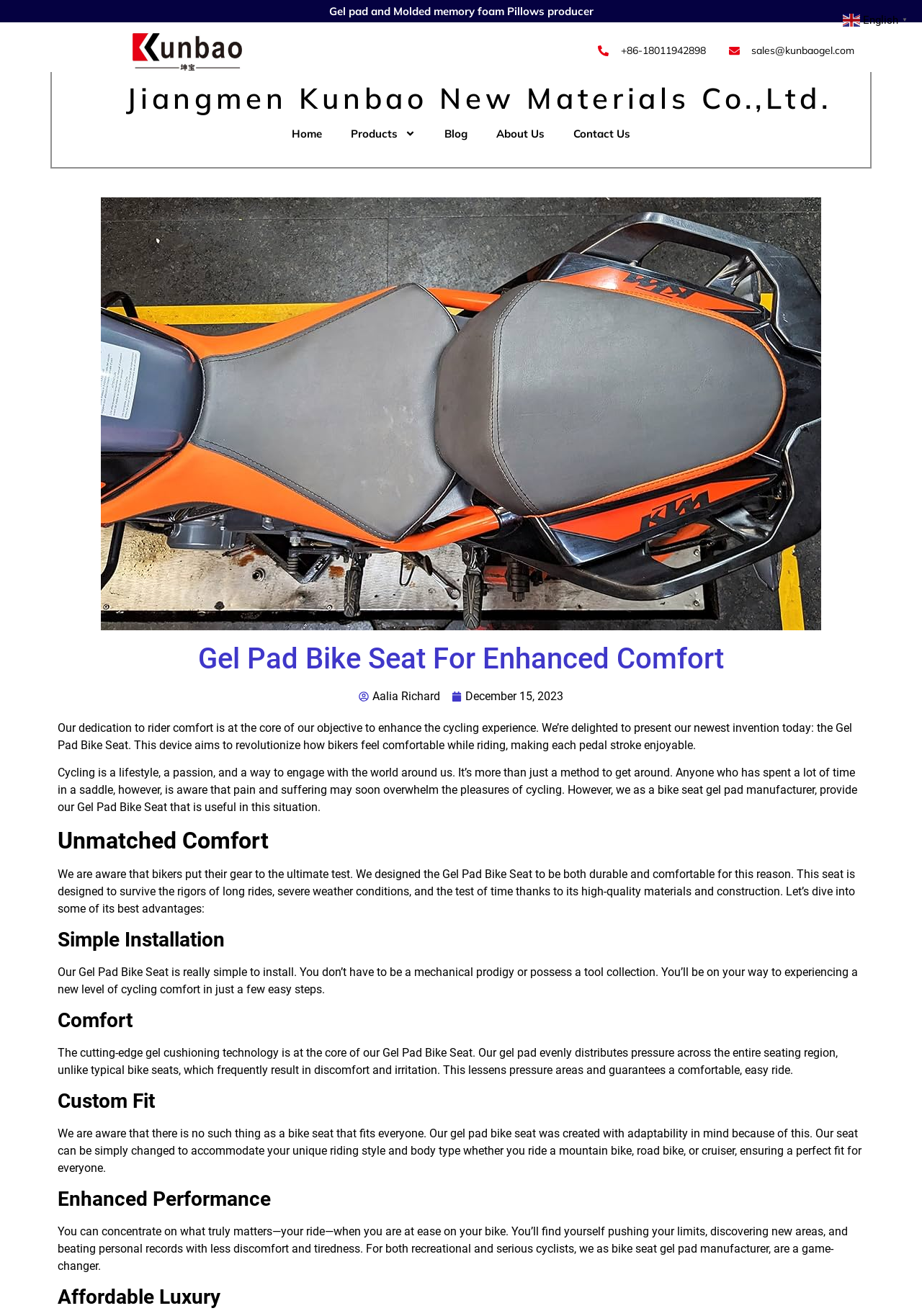What is the company name?
Provide a fully detailed and comprehensive answer to the question.

I found the company name by looking at the heading element with the text 'Jiangmen Kunbao New Materials Co.,Ltd.' which is located at the top of the webpage.